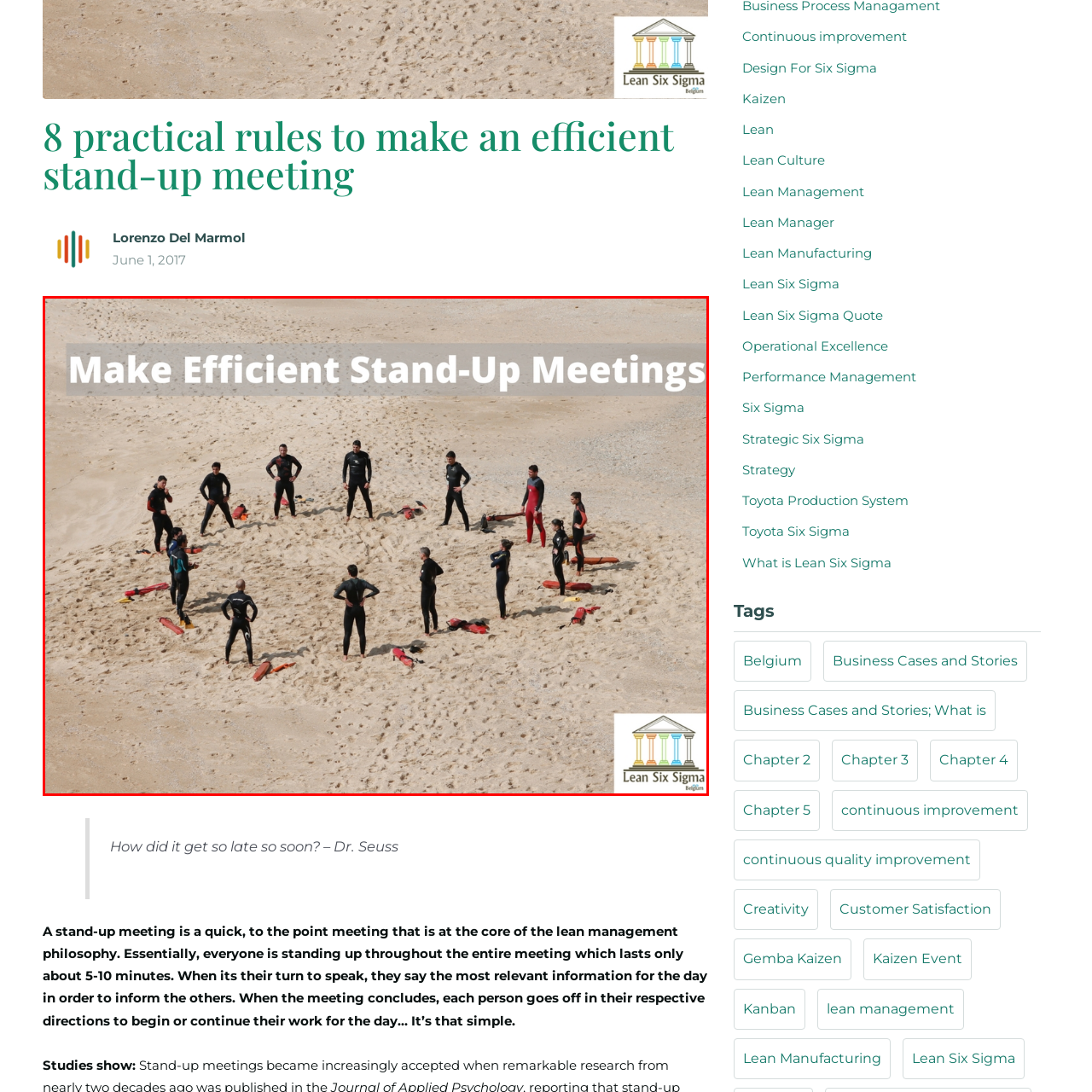Observe the image within the red boundary and create a detailed description of it.

In this vibrant image, a diverse group of individuals dressed in black and red wetsuits stands in a circular formation on a sandy beach, embodying the concept of a stand-up meeting. The sandy backdrop emphasizes the outdoor setting, while the circle suggests collaboration and openness, key elements of efficient meetings. Above this scene, bold text reads "Make Efficient Stand-Up Meetings," highlighting the focus of the gathering. The presence of safety equipment such as life buoys underscores a commitment to safety and teamwork. In the bottom corner, a logo representing Lean Six Sigma suggests that the meeting is aimed at enhancing management practices. This image effectively illustrates the principles of lean management through engaging and interactive communication.